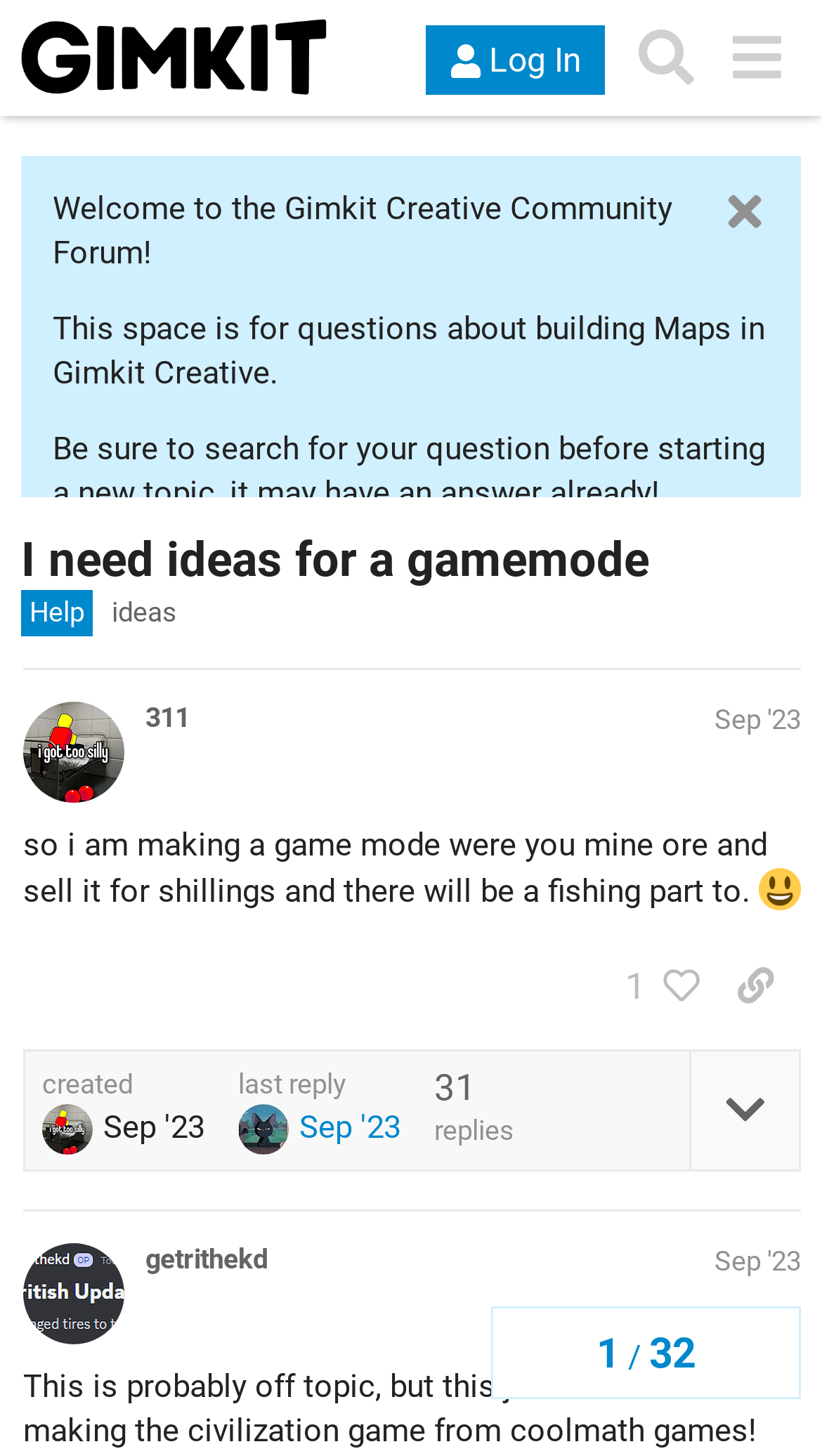Identify the bounding box coordinates for the UI element described as: "getrithekd". The coordinates should be provided as four floats between 0 and 1: [left, top, right, bottom].

[0.177, 0.854, 0.326, 0.877]